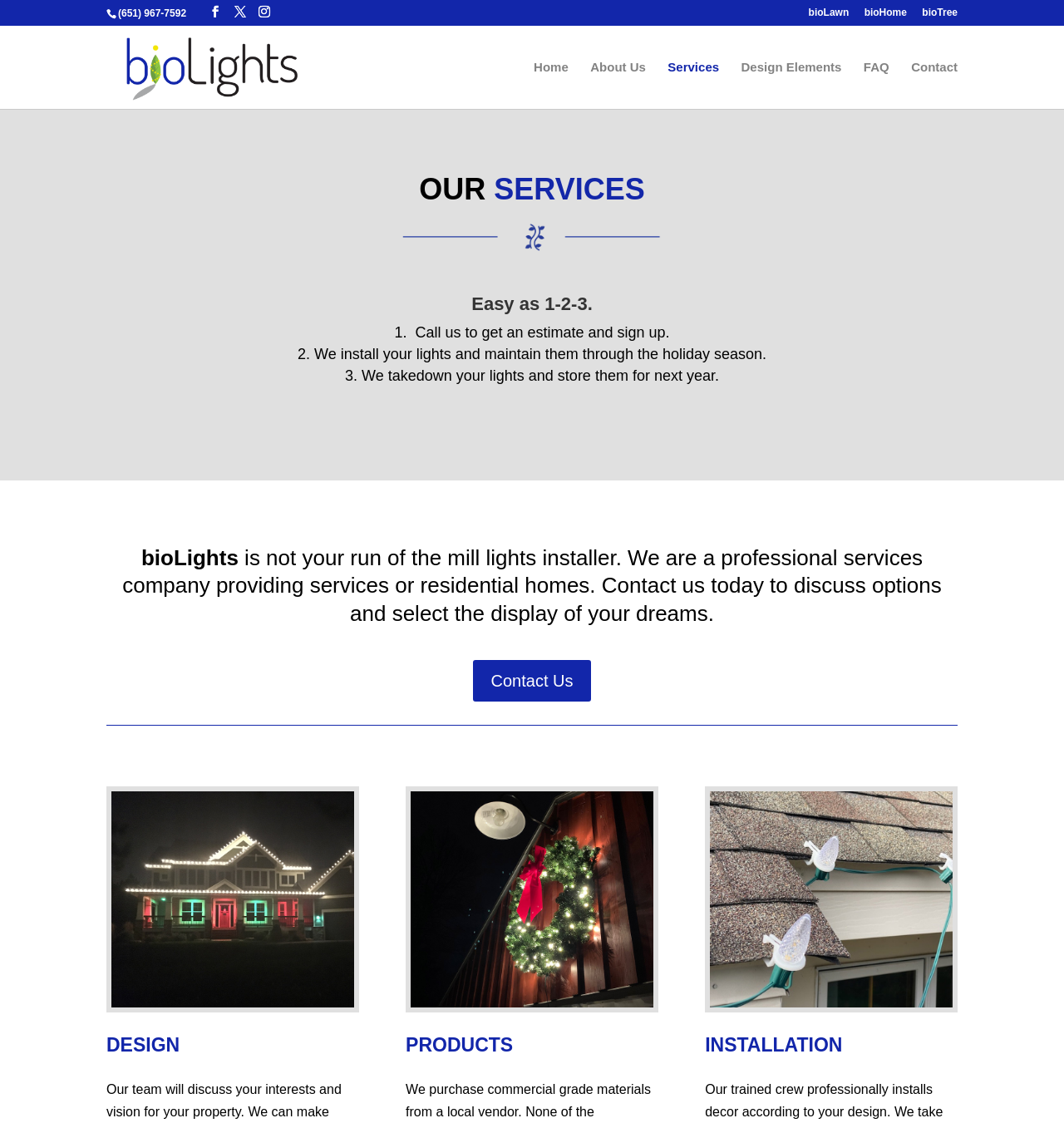Identify the bounding box coordinates of the clickable region to carry out the given instruction: "Click bioLawn link".

[0.76, 0.007, 0.798, 0.022]